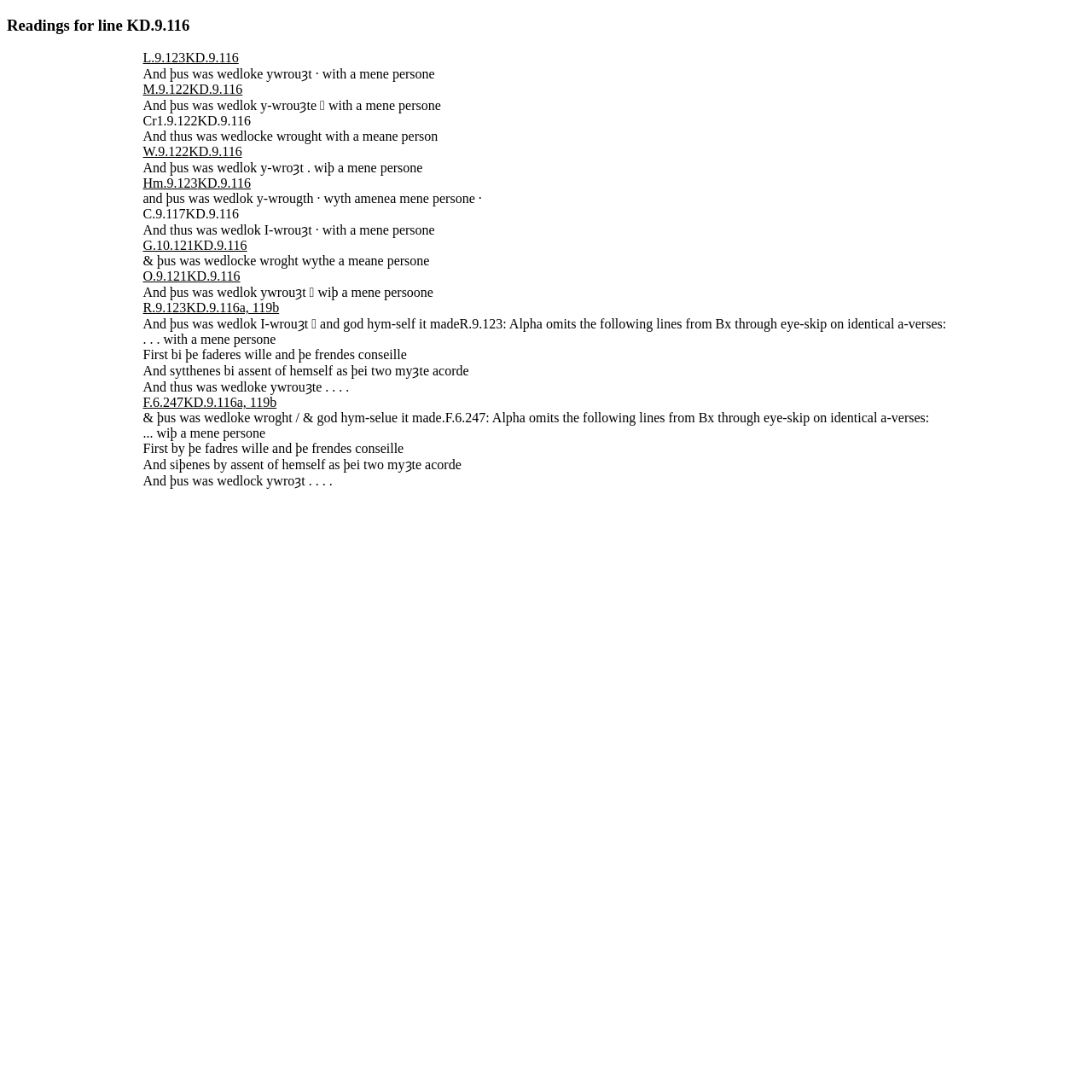What is the text of the second StaticText element?
Based on the screenshot, answer the question with a single word or phrase.

er